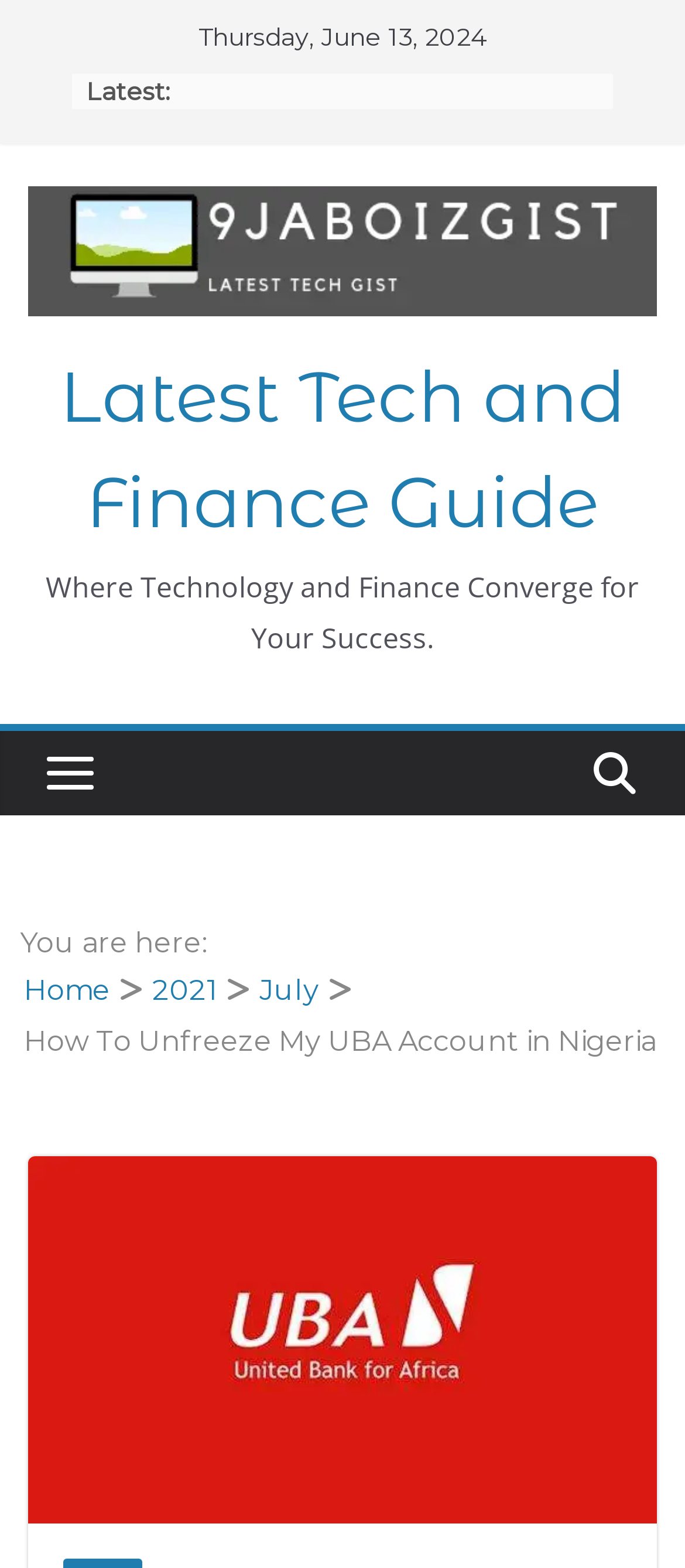What is the date displayed on the webpage?
Please provide a single word or phrase based on the screenshot.

Thursday, June 13, 2024